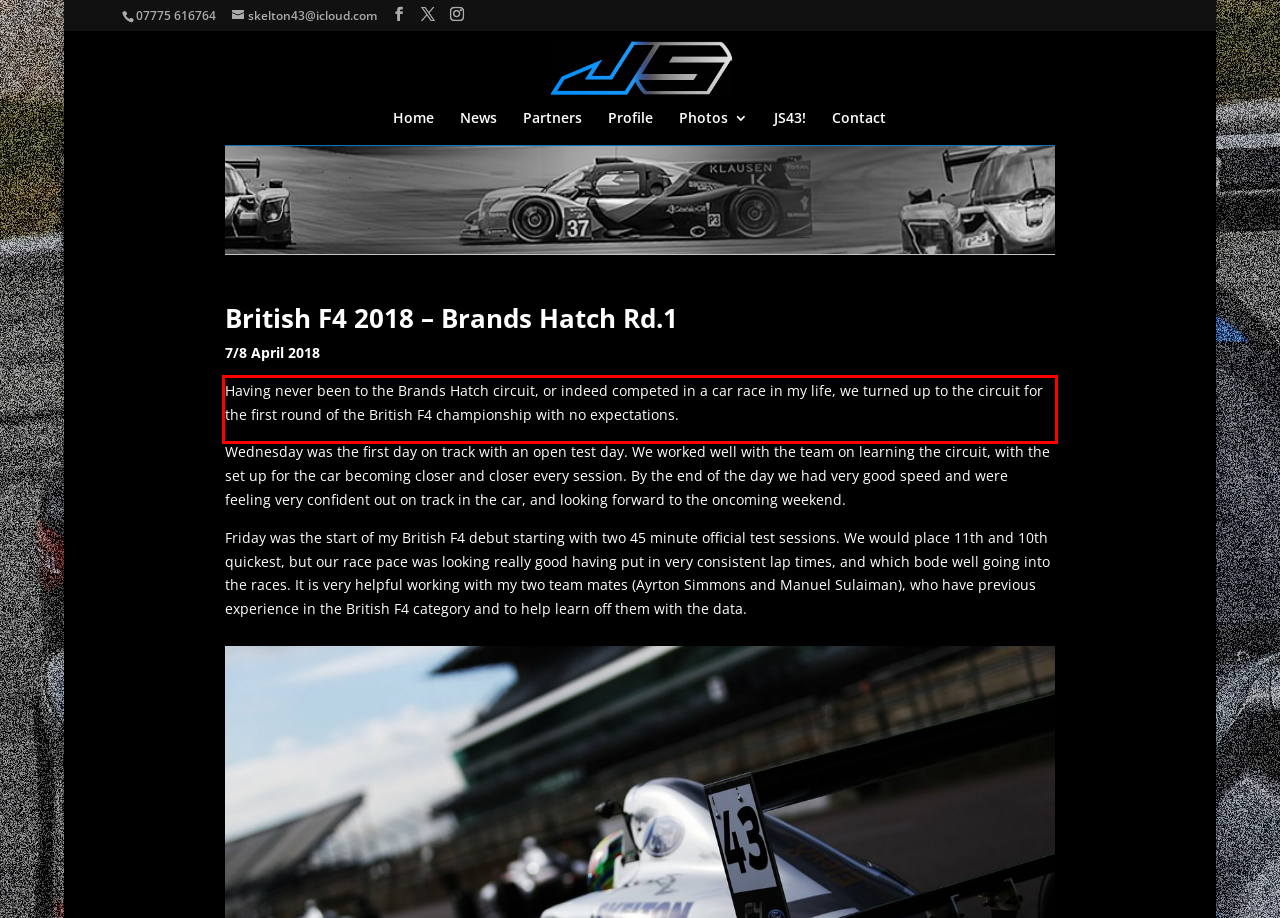Identify and transcribe the text content enclosed by the red bounding box in the given screenshot.

Having never been to the Brands Hatch circuit, or indeed competed in a car race in my life, we turned up to the circuit for the first round of the British F4 championship with no expectations.